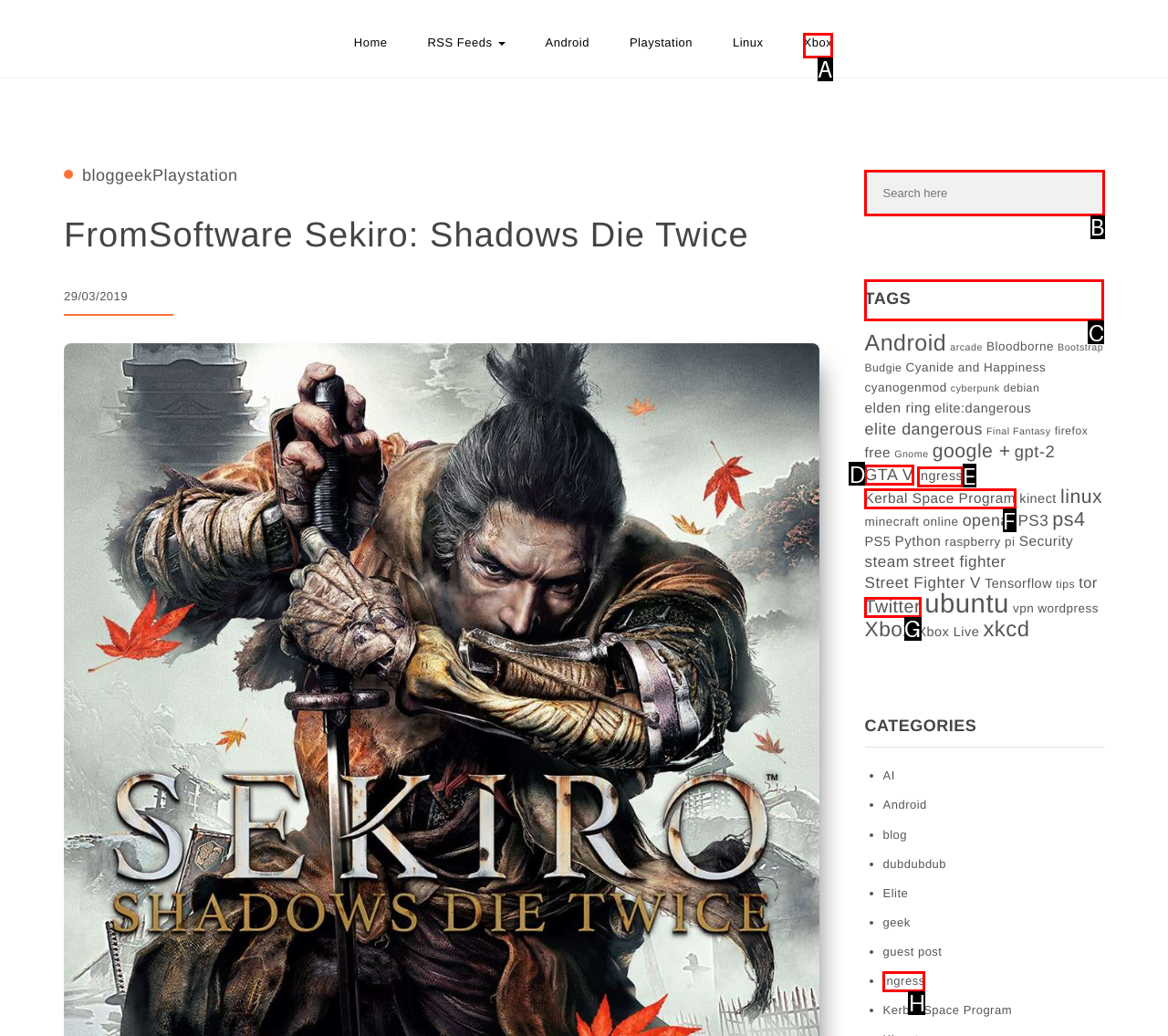Select the letter of the option that should be clicked to achieve the specified task: View the tags. Respond with just the letter.

C